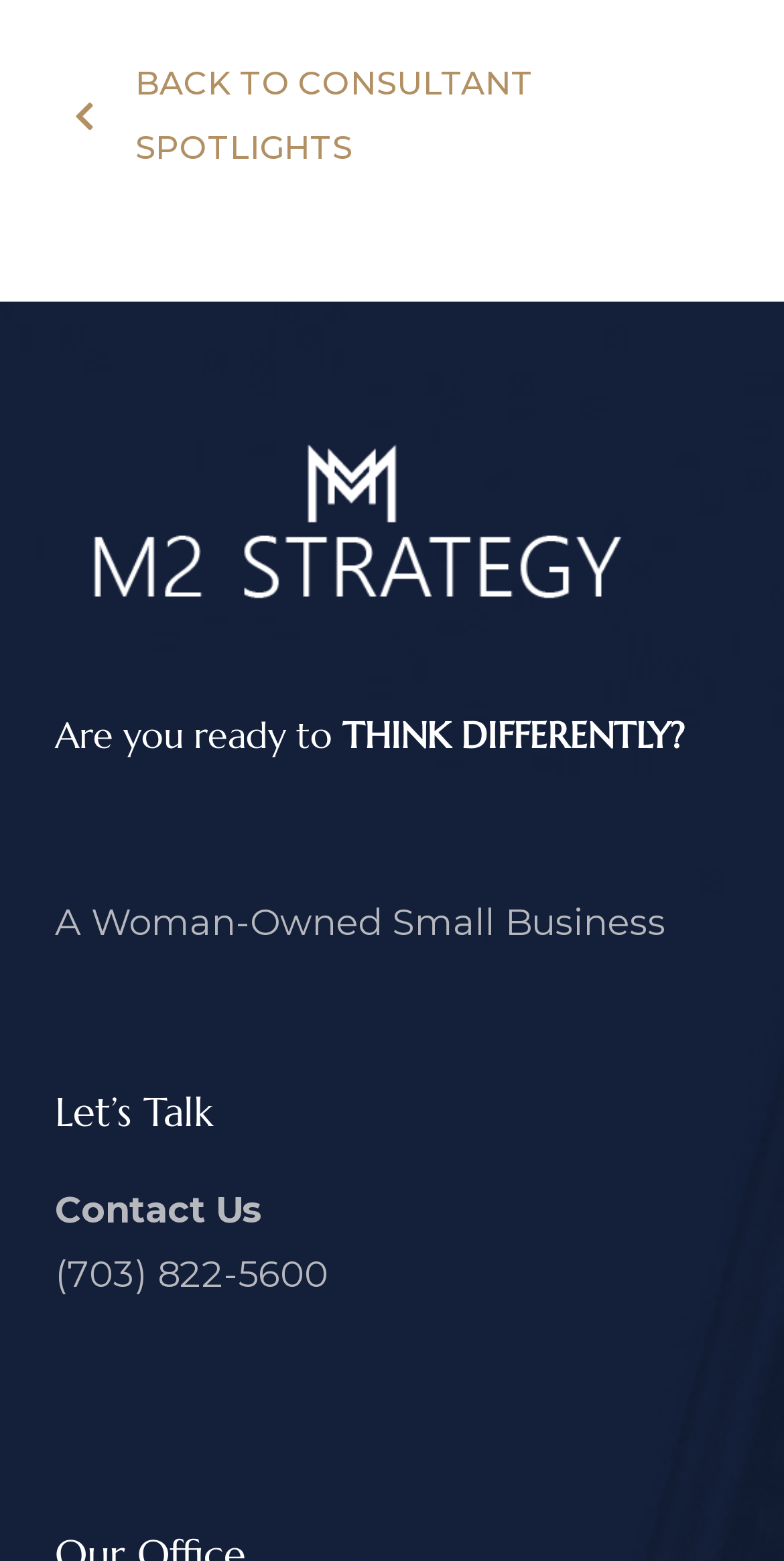Given the element description: "Contact Us", predict the bounding box coordinates of the UI element it refers to, using four float numbers between 0 and 1, i.e., [left, top, right, bottom].

[0.07, 0.761, 0.334, 0.79]